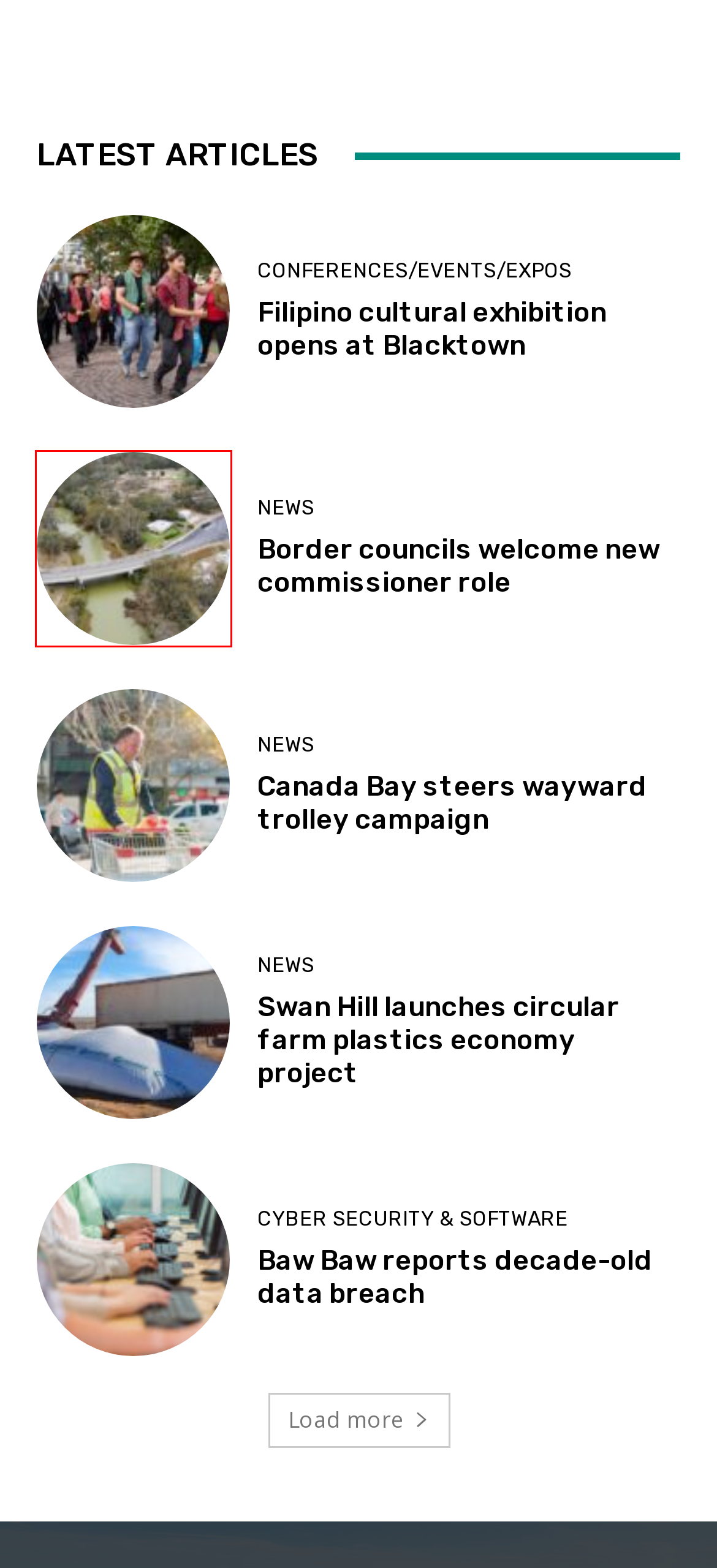You have a screenshot of a webpage with a red bounding box highlighting a UI element. Your task is to select the best webpage description that corresponds to the new webpage after clicking the element. Here are the descriptions:
A. Canada Bay steers wayward trolley campaign - Inside Local Government
B. Cyber Security & Software Archives - Inside Local Government
C. Filipino cultural exhibition opens at Blacktown  - Inside Local Government
D. Events Calendar - Inside Local Government
E. Fleet Archives - Inside Local Government
F. Baw Baw reports decade-old data breach - Inside Local Government
G. Border councils welcome new commissioner role - Inside Local Government
H. Swan Hill launches circular farm plastics economy project - Inside Local Government

G